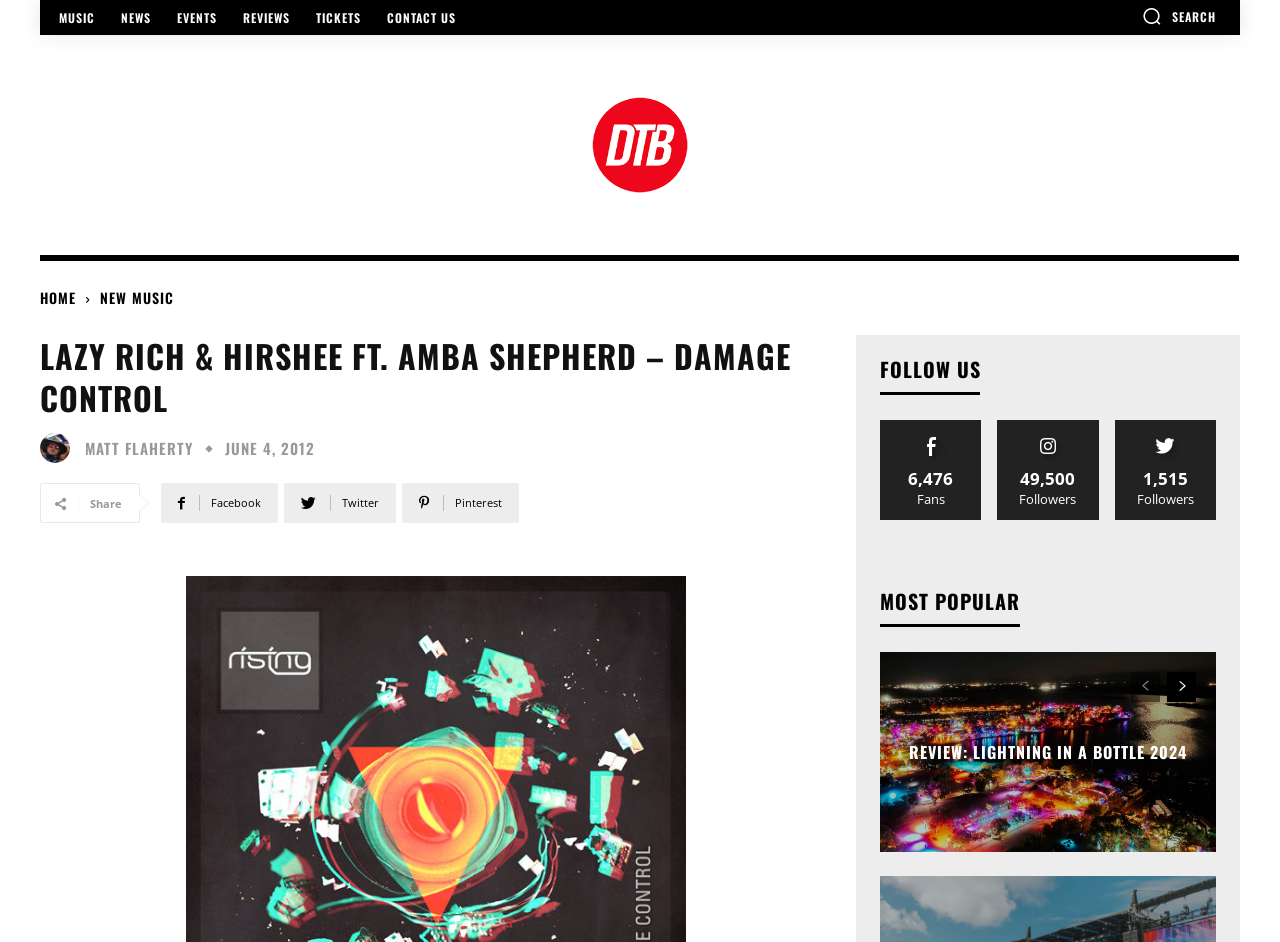Determine the bounding box coordinates of the clickable region to carry out the instruction: "Search using the search button".

[0.892, 0.006, 0.95, 0.028]